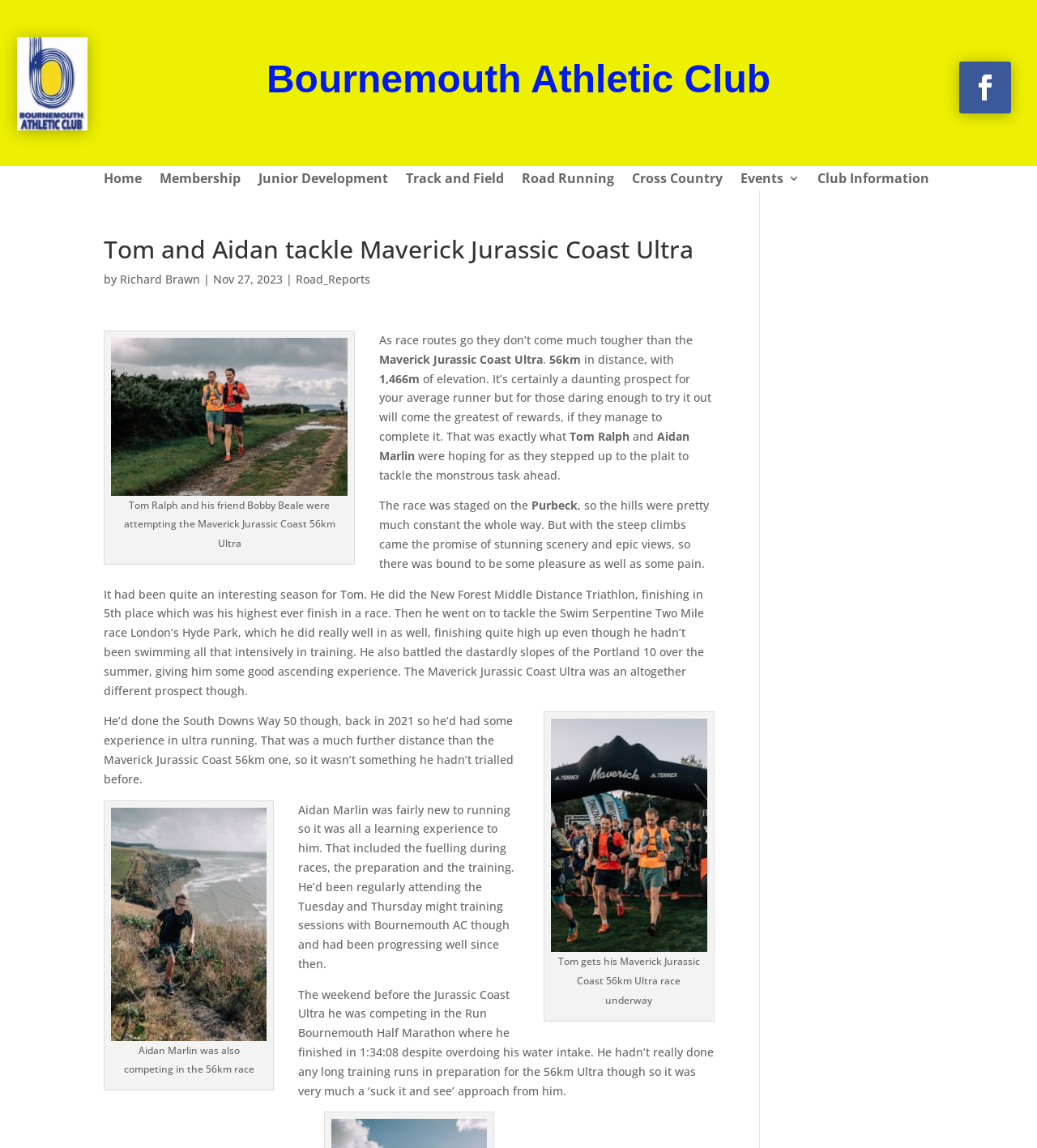Determine the bounding box coordinates of the section to be clicked to follow the instruction: "Read the article by Richard Brawn". The coordinates should be given as four float numbers between 0 and 1, formatted as [left, top, right, bottom].

[0.116, 0.237, 0.193, 0.25]